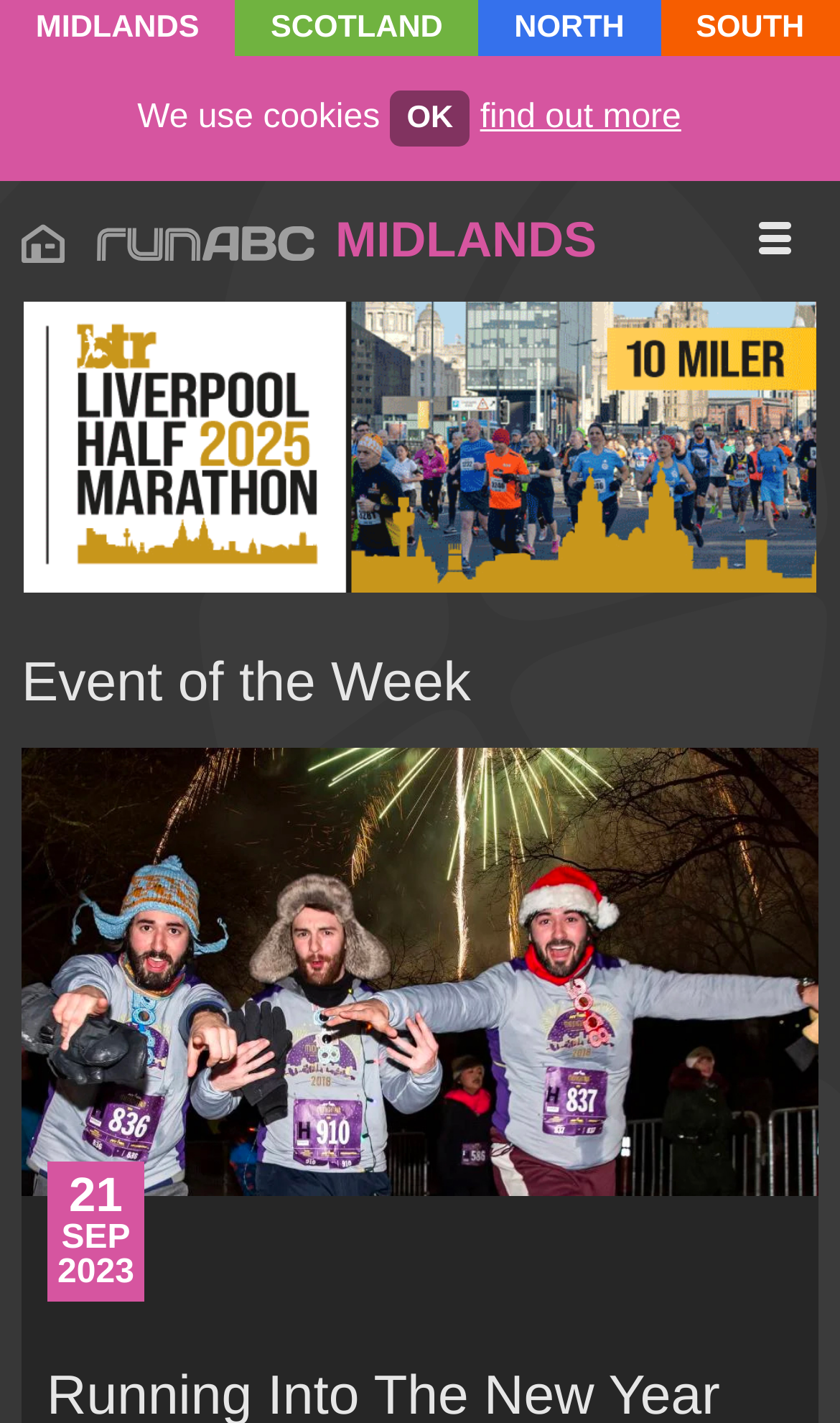Refer to the screenshot and answer the following question in detail:
How many regions are listed?

I counted the number of links at the top of the page, which are 'MIDLANDS', 'SCOTLAND', 'NORTH', and 'SOUTH', and found that there are 4 regions listed.